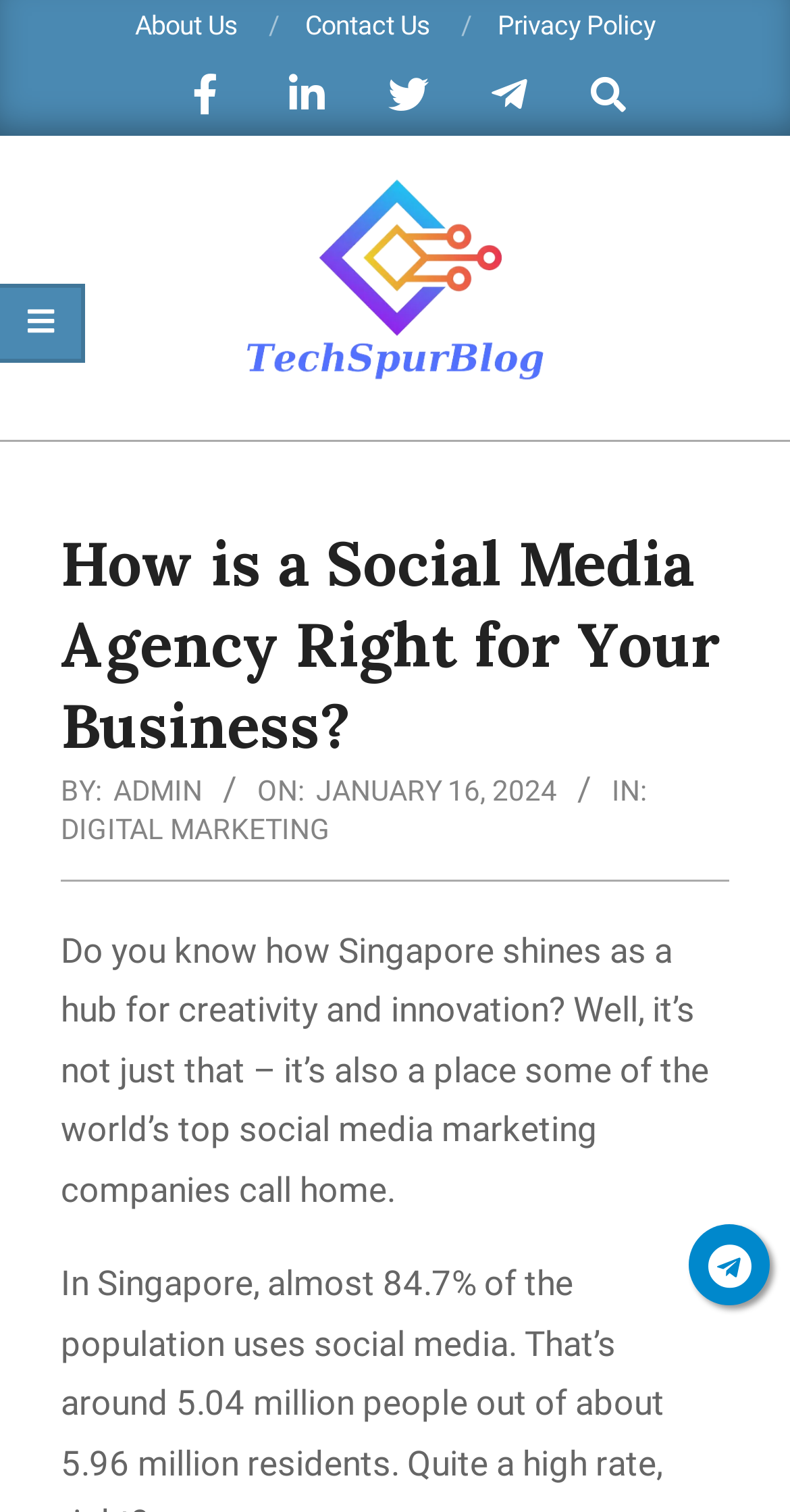Return the bounding box coordinates of the UI element that corresponds to this description: "Admin". The coordinates must be given as four float numbers in the range of 0 and 1, [left, top, right, bottom].

[0.144, 0.512, 0.256, 0.533]